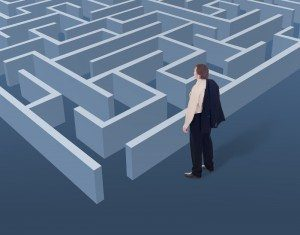What does the maze represent?
Give a detailed response to the question by analyzing the screenshot.

The blue-tinted maze in the image is a visual metaphor that represents the challenges and obstacles that entrepreneurs face in the drop shipping business model, such as sourcing products, managing customer support, and ensuring website security.